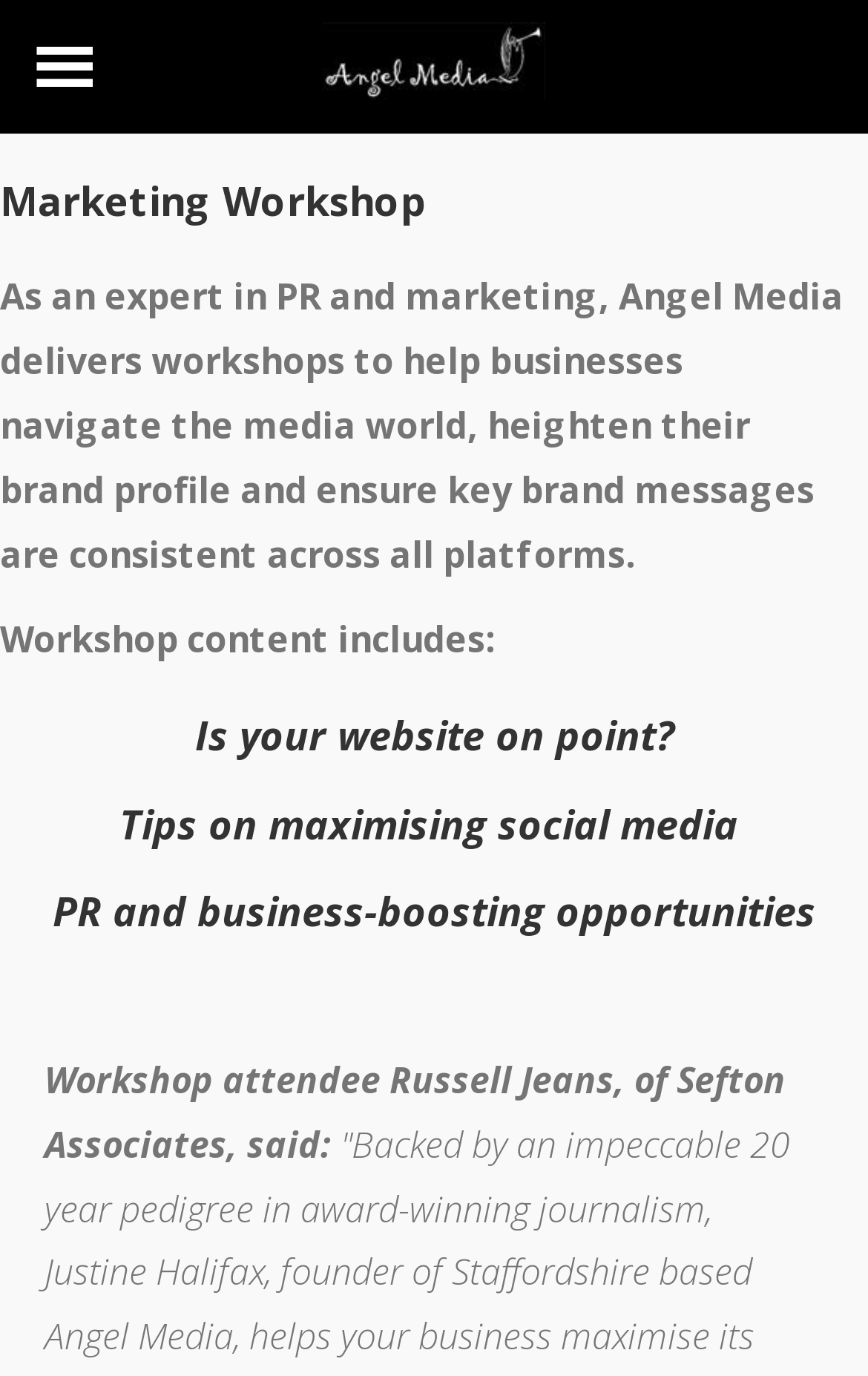How many workshop content topics are listed?
Please provide a detailed answer to the question.

The webpage lists three workshop content topics: 'Is your website on point?', 'Tips on maximising social media', and 'PR and business-boosting opportunities'.